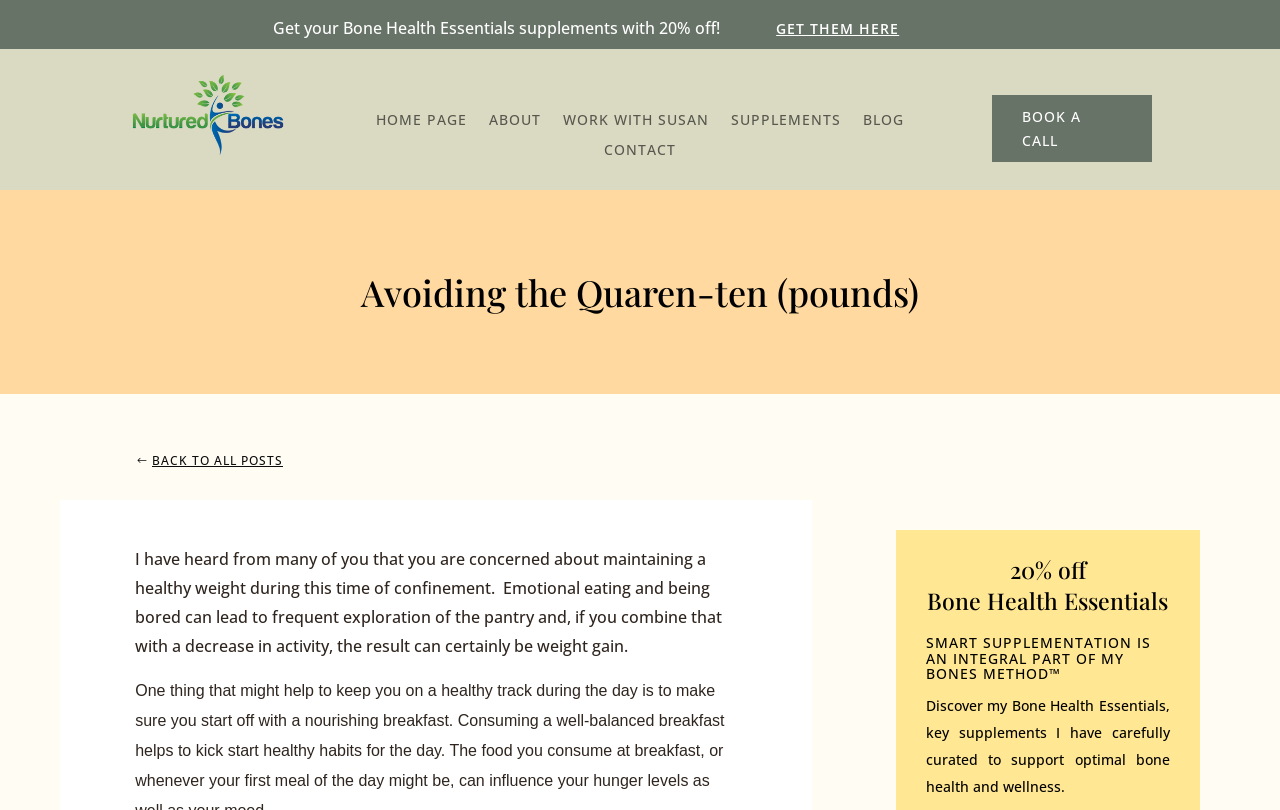What is the purpose of Bone Health Essentials supplements?
Please answer the question with a single word or phrase, referencing the image.

support optimal bone health and wellness